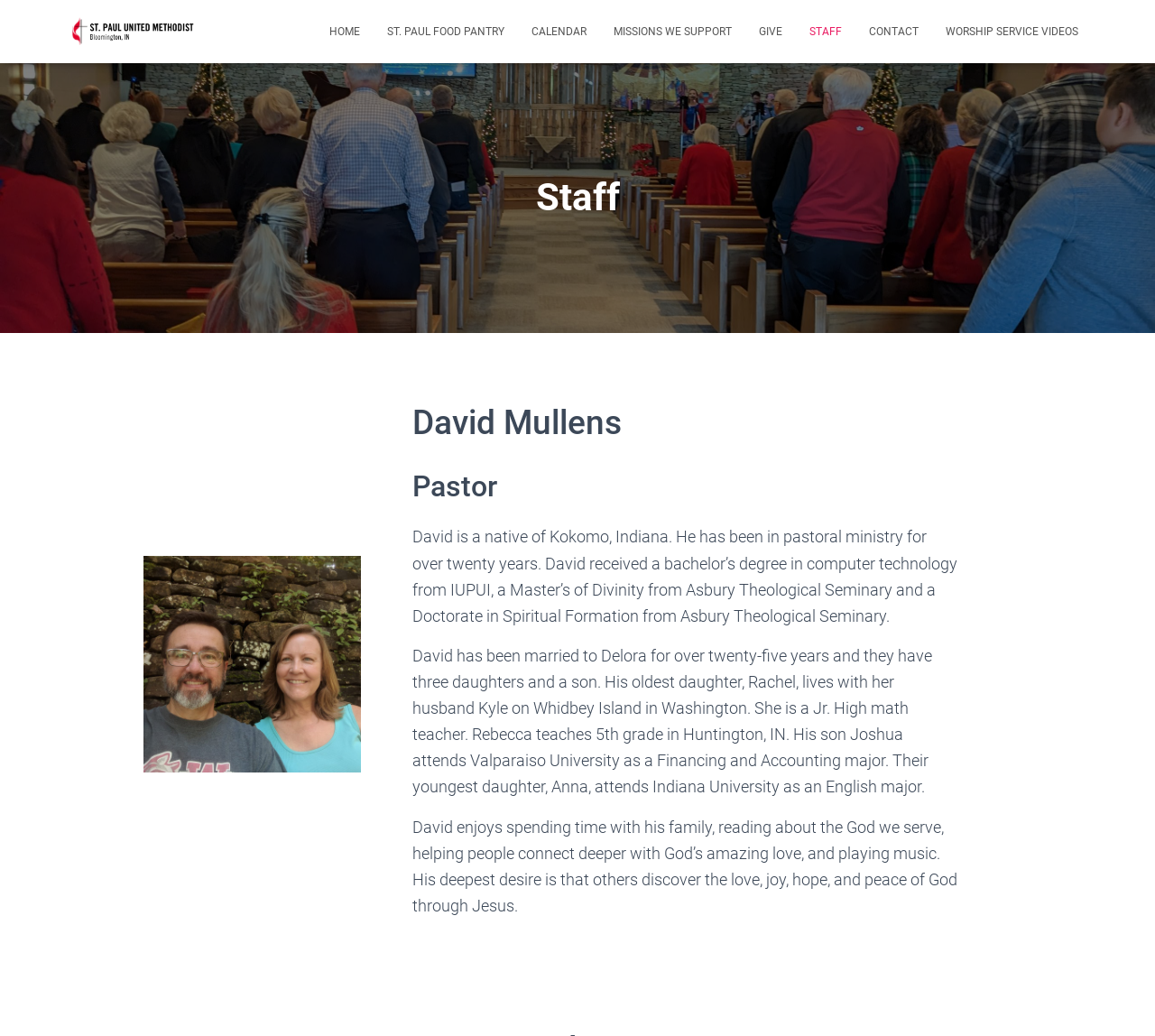Please locate the bounding box coordinates of the region I need to click to follow this instruction: "go to home page".

[0.273, 0.009, 0.323, 0.052]